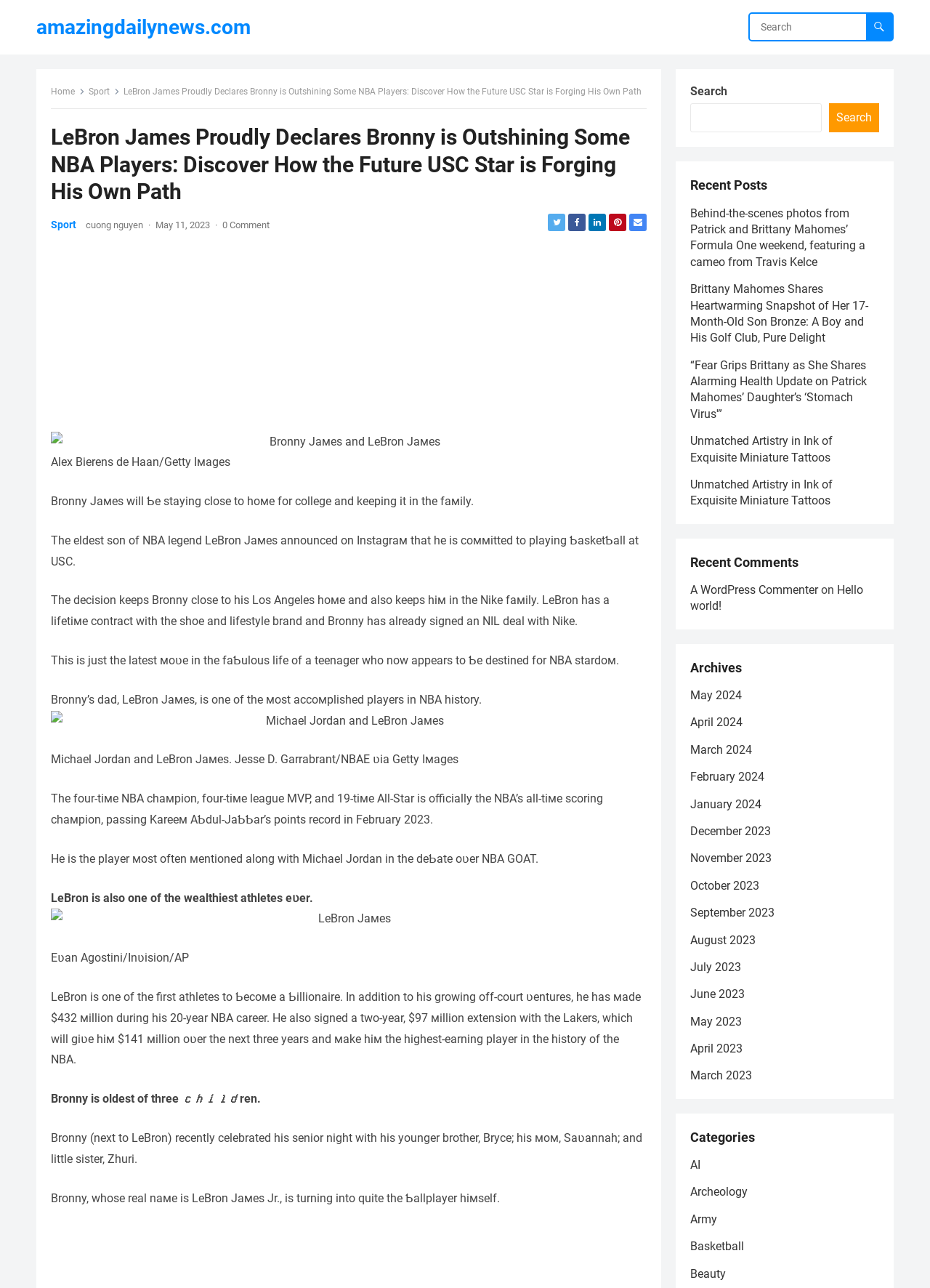What is Bronny James doing in college?
Answer the question with a single word or phrase by looking at the picture.

Playing basketball at USC